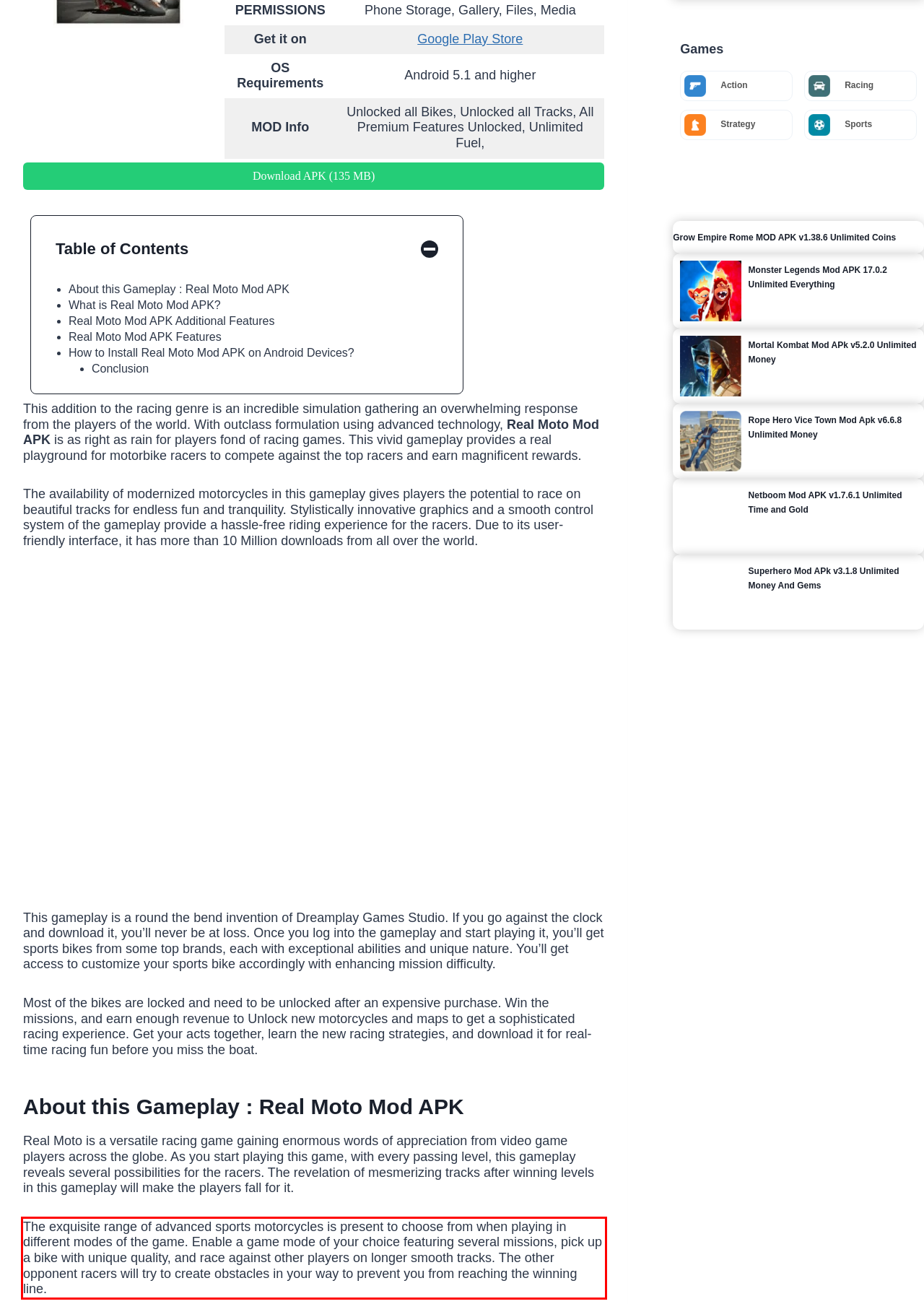Perform OCR on the text inside the red-bordered box in the provided screenshot and output the content.

The exquisite range of advanced sports motorcycles is present to choose from when playing in different modes of the game. Enable a game mode of your choice featuring several missions, pick up a bike with unique quality, and race against other players on longer smooth tracks. The other opponent racers will try to create obstacles in your way to prevent you from reaching the winning line.